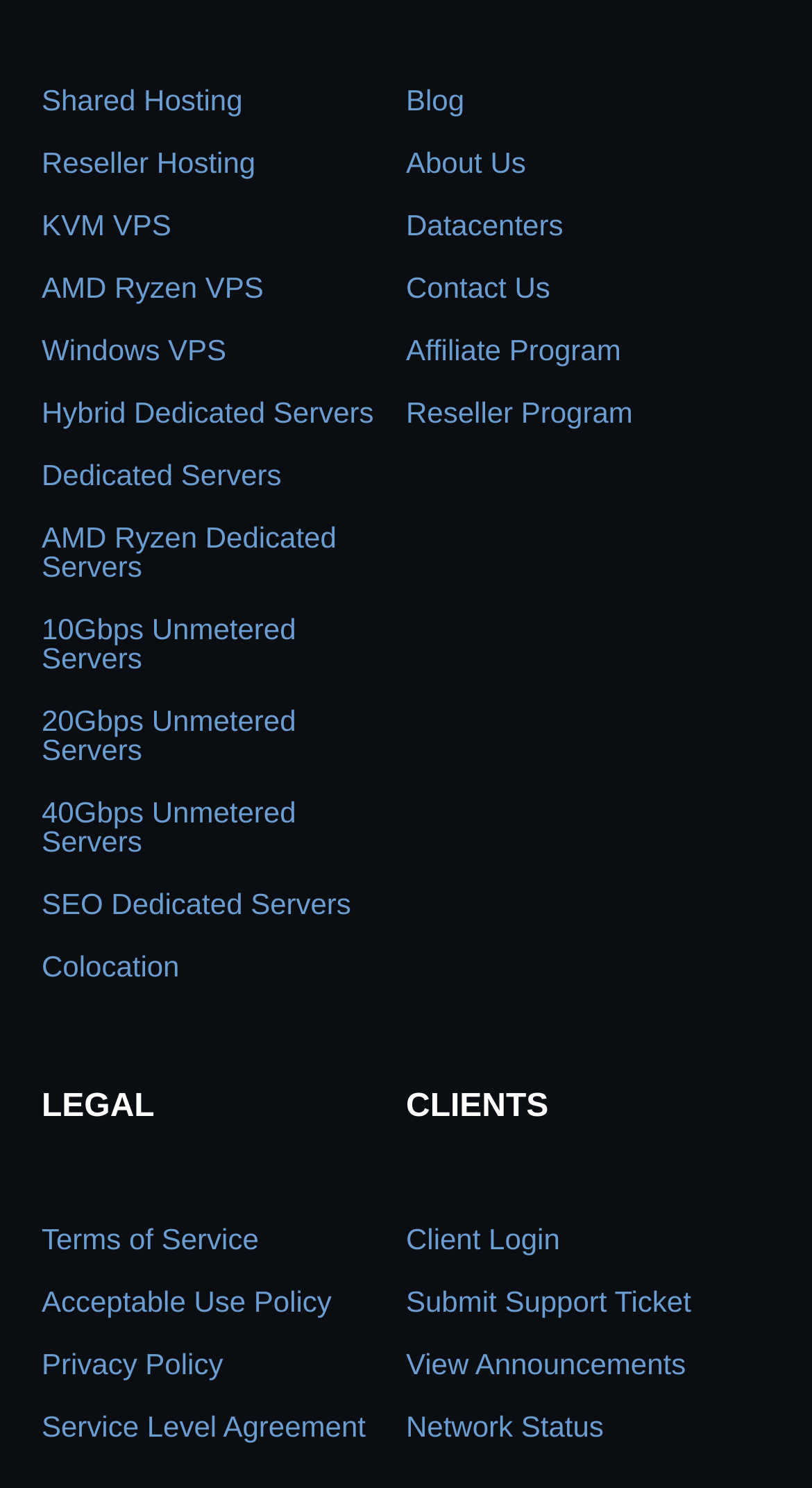Answer the question below using just one word or a short phrase: 
What is the purpose of the 'Submit Support Ticket' link?

To submit a support request